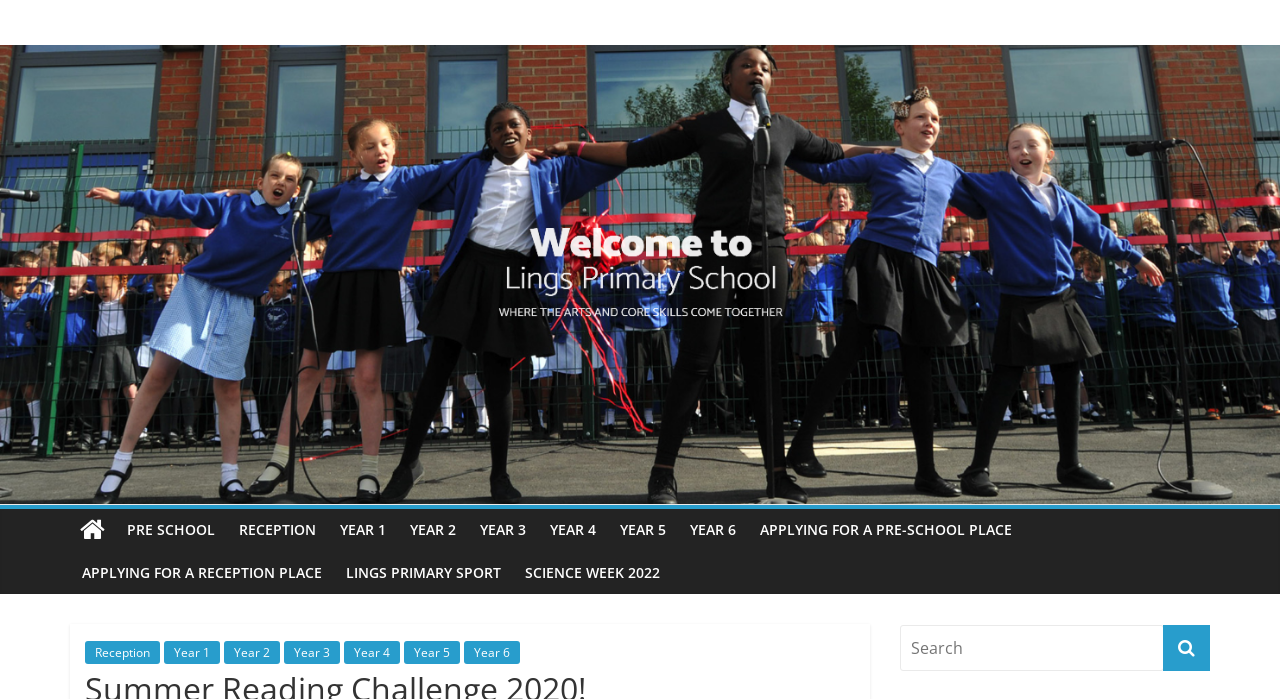Please find the bounding box coordinates of the clickable region needed to complete the following instruction: "visit Reception". The bounding box coordinates must consist of four float numbers between 0 and 1, i.e., [left, top, right, bottom].

[0.066, 0.917, 0.125, 0.95]